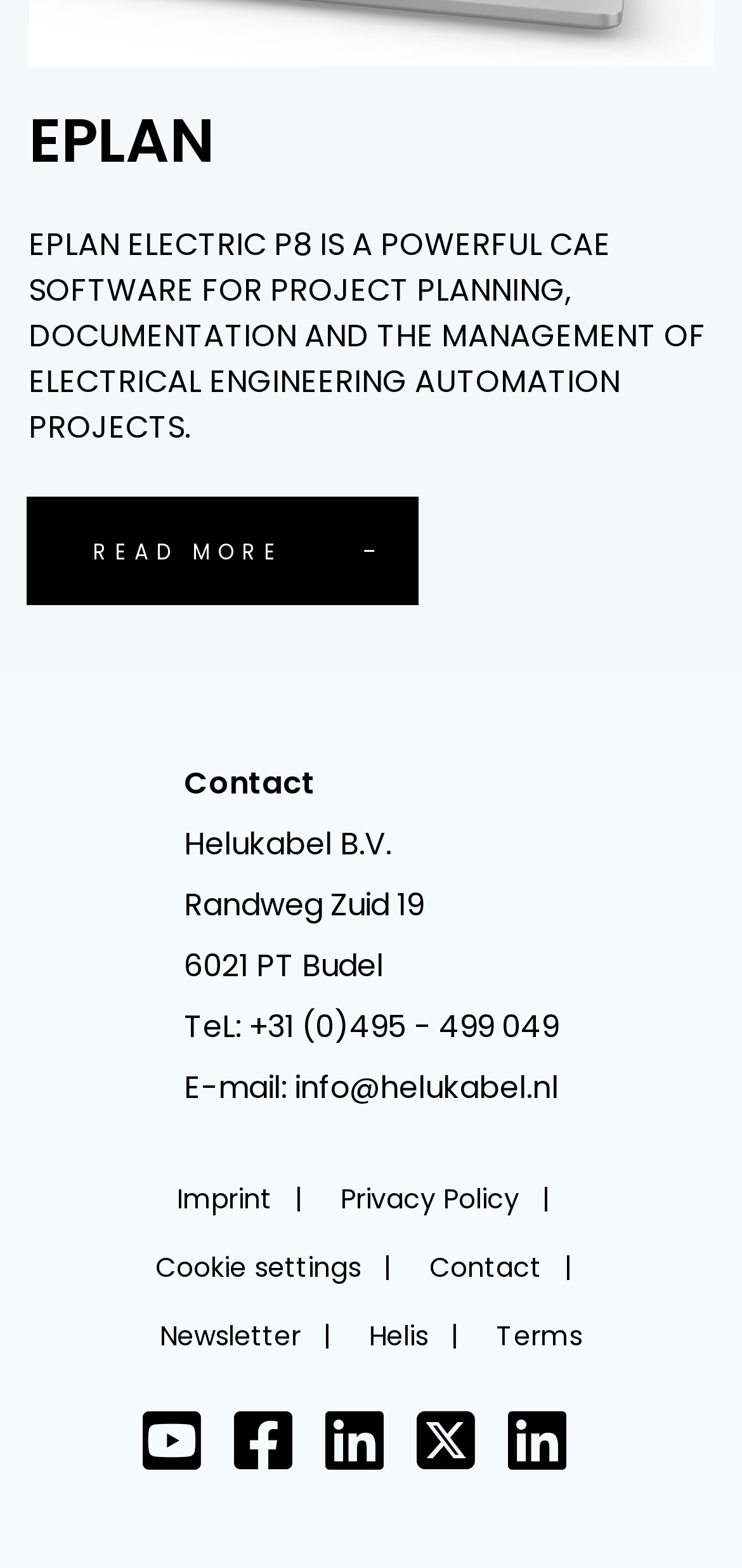Identify the bounding box coordinates for the element that needs to be clicked to fulfill this instruction: "Subscribe to the LinkedIn newsletter". Provide the coordinates in the format of four float numbers between 0 and 1: [left, top, right, bottom].

[0.685, 0.911, 0.787, 0.939]